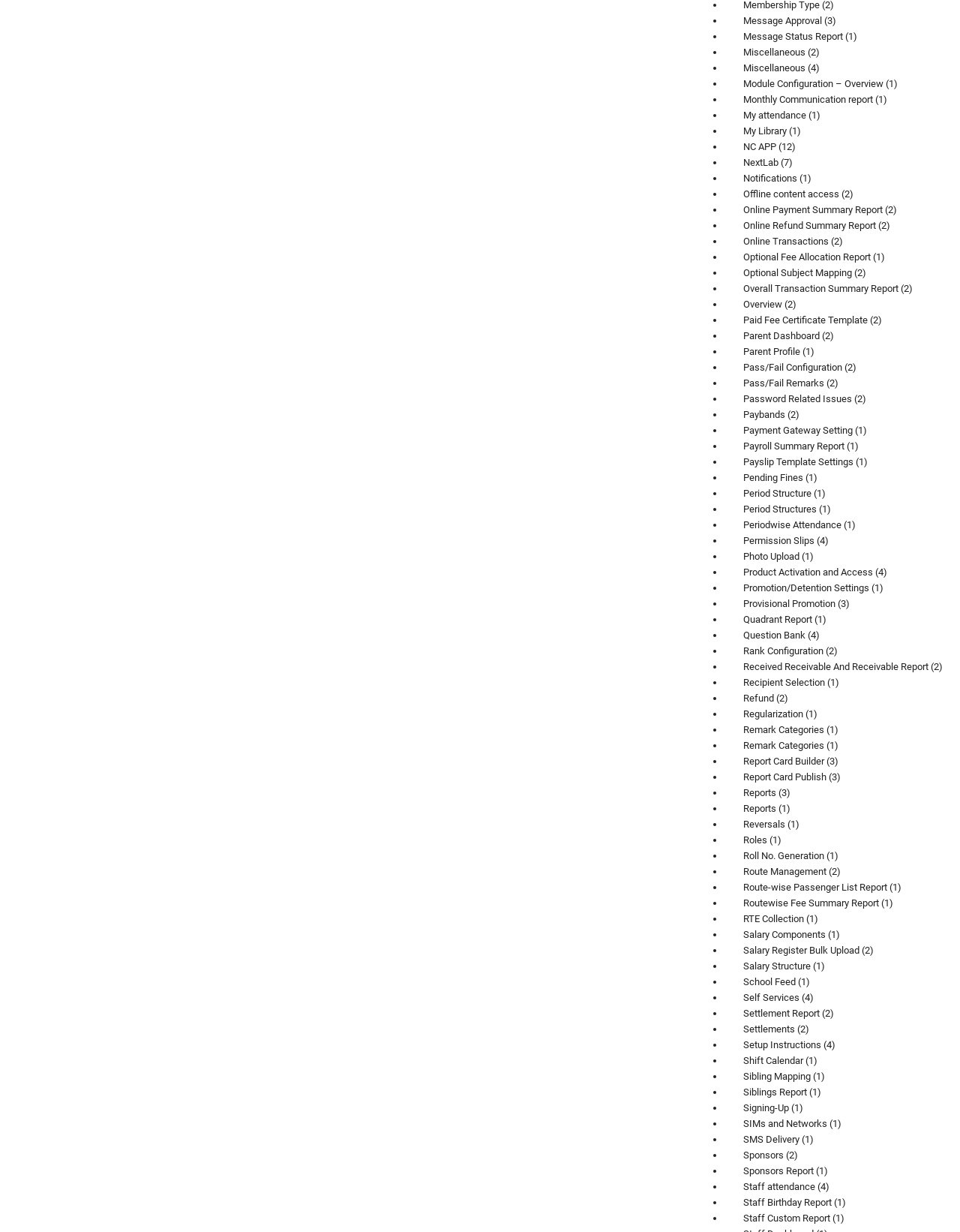How many static text elements are on this webpage?
Examine the image and give a concise answer in one word or a short phrase.

43